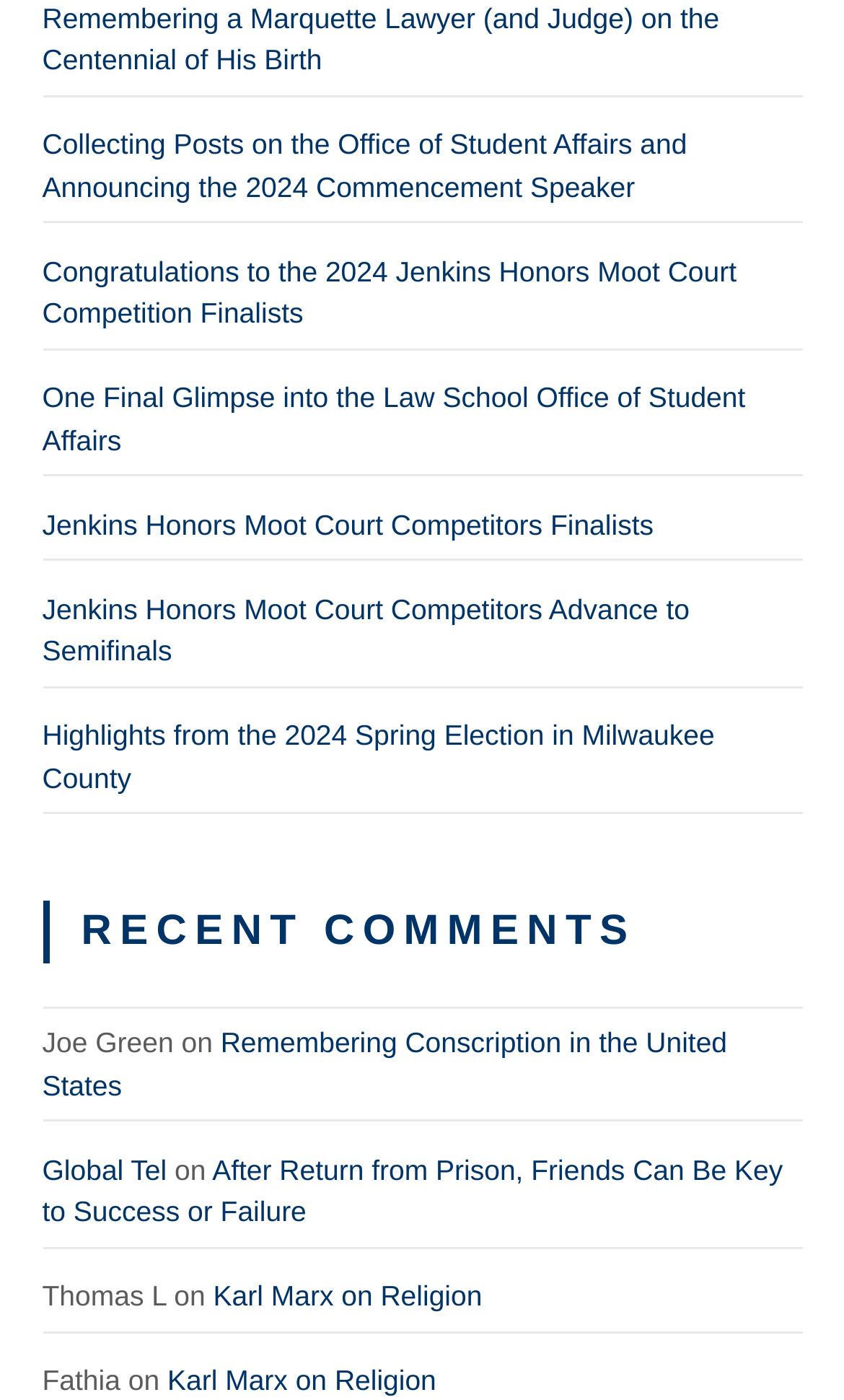Using the format (top-left x, top-left y, bottom-right x, bottom-right y), provide the bounding box coordinates for the described UI element. All values should be floating point numbers between 0 and 1: Karl Marx on Religion

[0.253, 0.914, 0.571, 0.938]